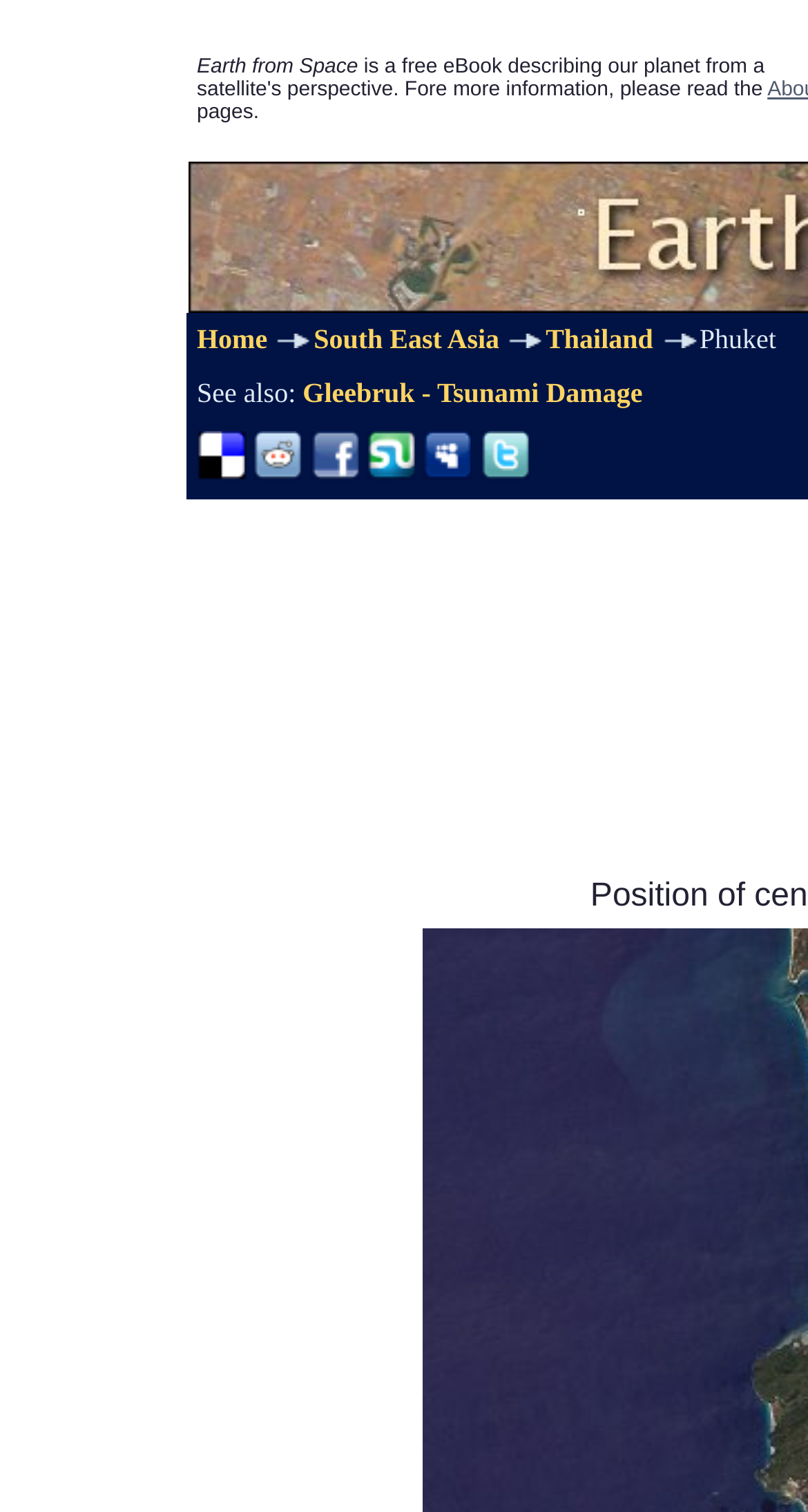How many social media links are there?
Using the visual information, respond with a single word or phrase.

7